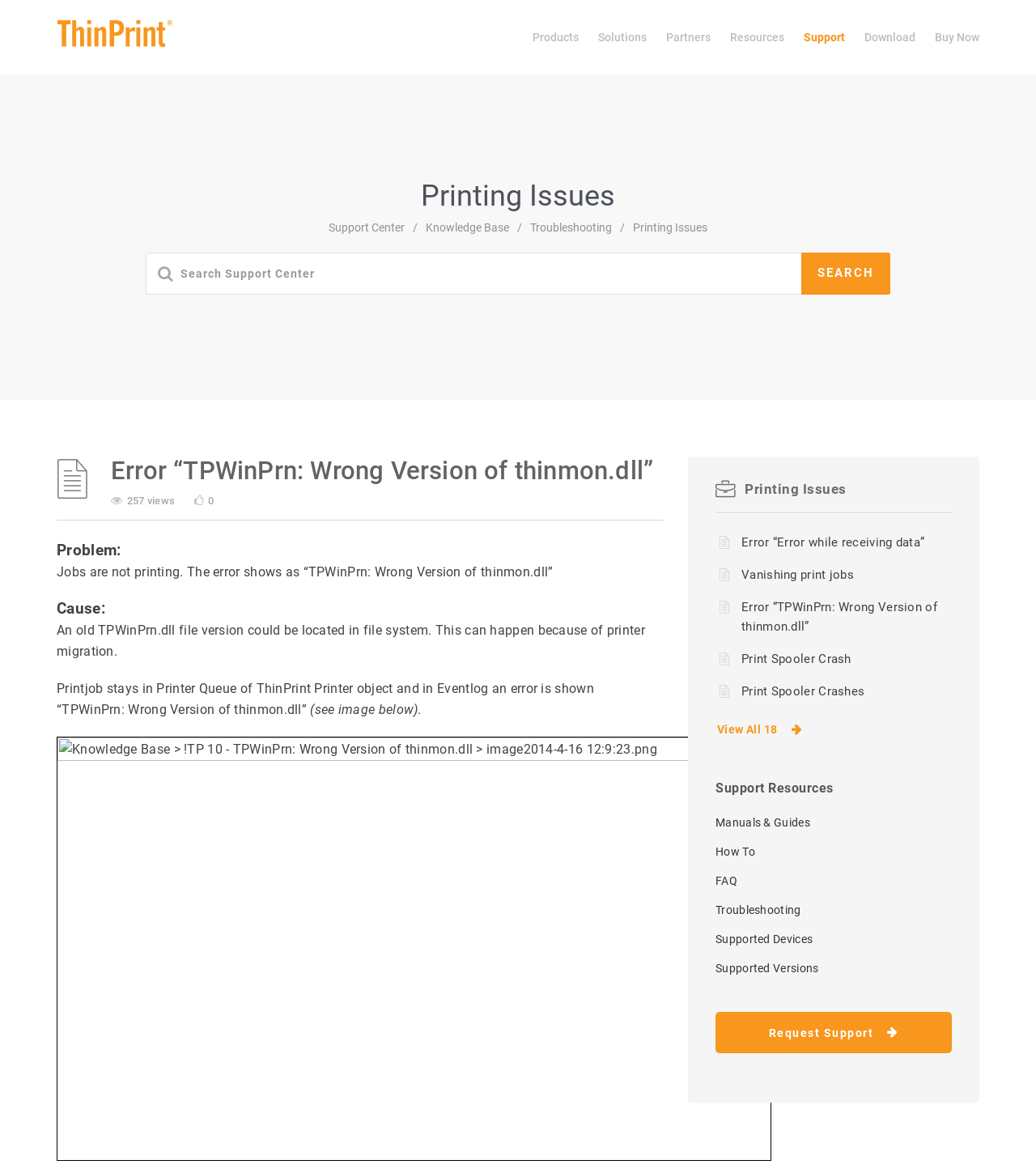How many links are there in the 'Support Resources' section?
Identify the answer in the screenshot and reply with a single word or phrase.

6